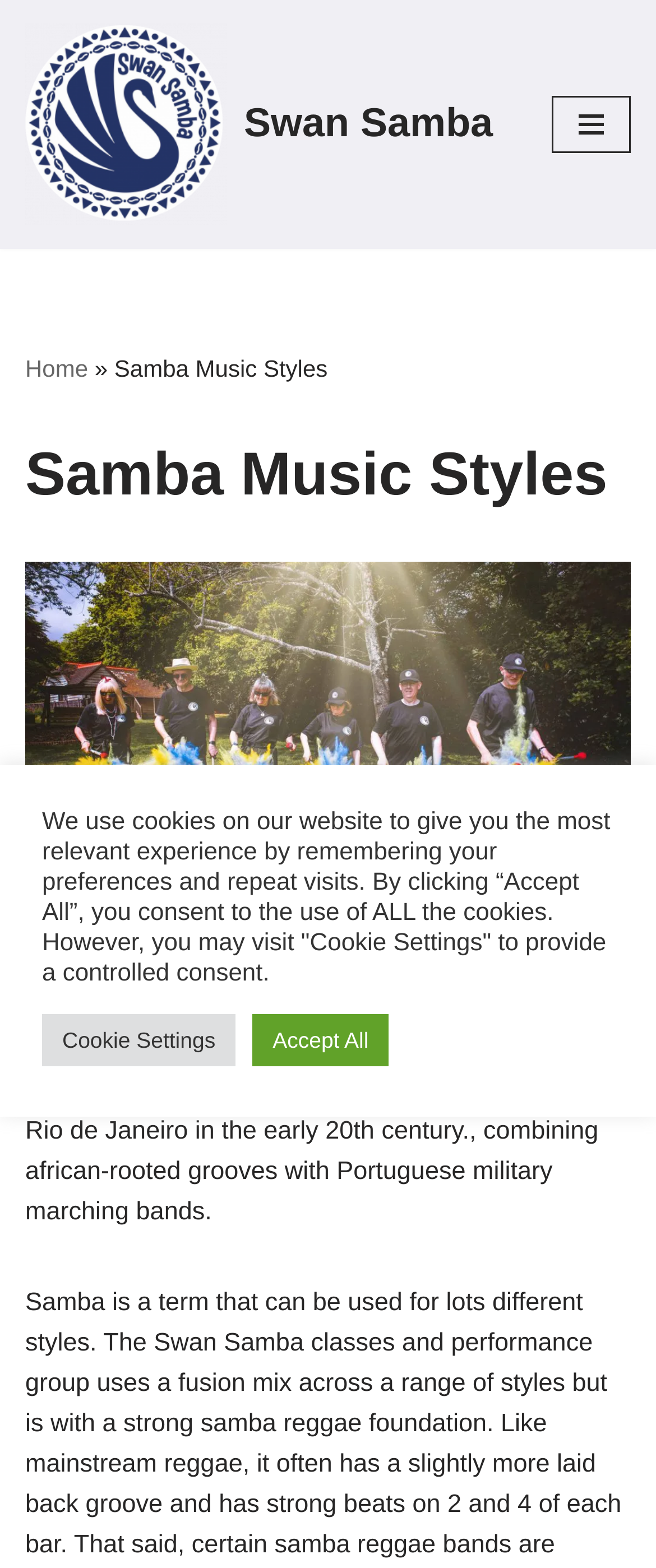Give a one-word or phrase response to the following question: What is the origin of Samba music?

Rio de Janeiro